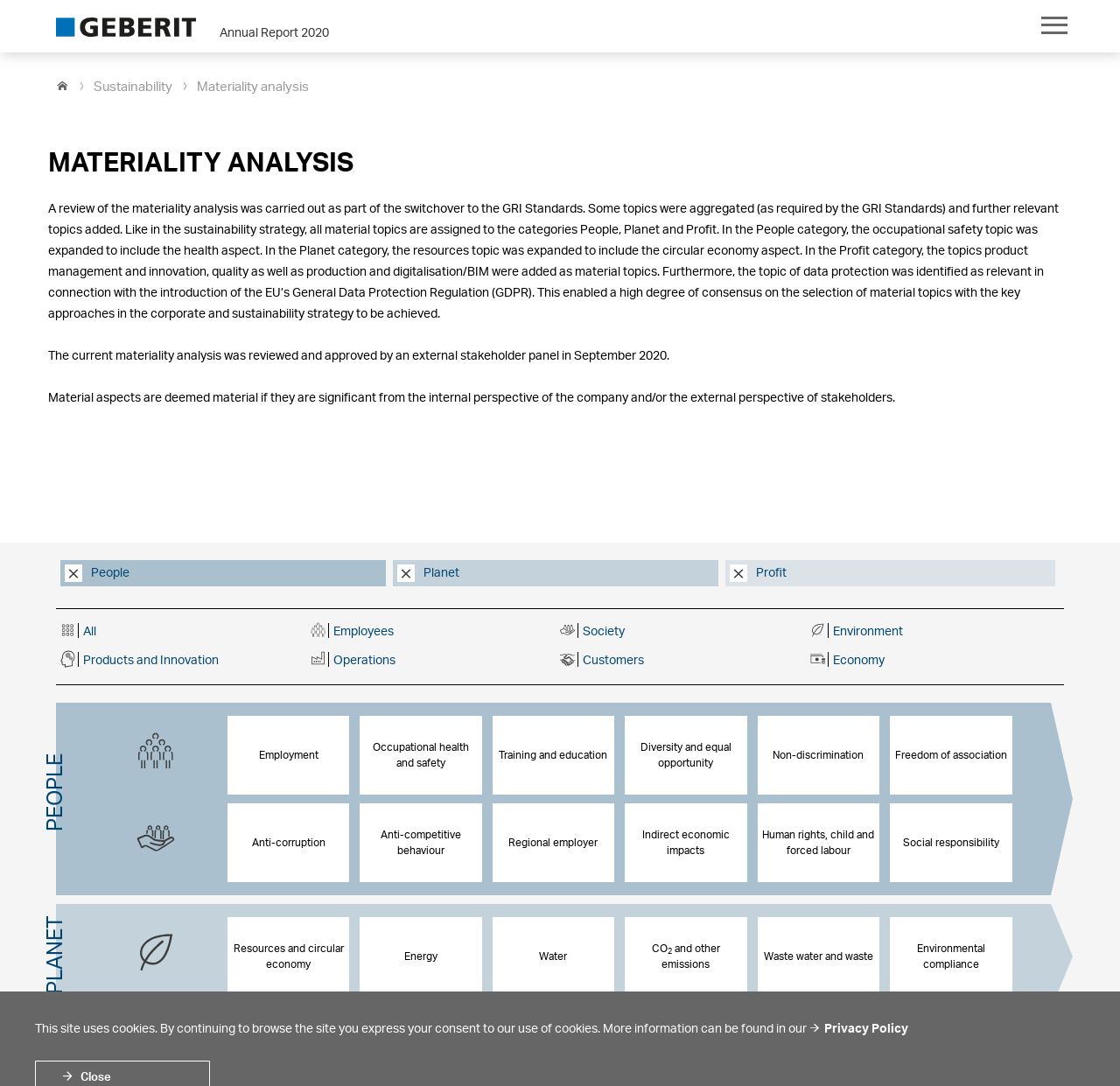What is the purpose of the materiality analysis?
Respond to the question with a well-detailed and thorough answer.

The purpose of the materiality analysis is to identify material topics, which are deemed material if they are significant from the internal perspective of the company and/or the external perspective of stakeholders, as stated in the webpage.